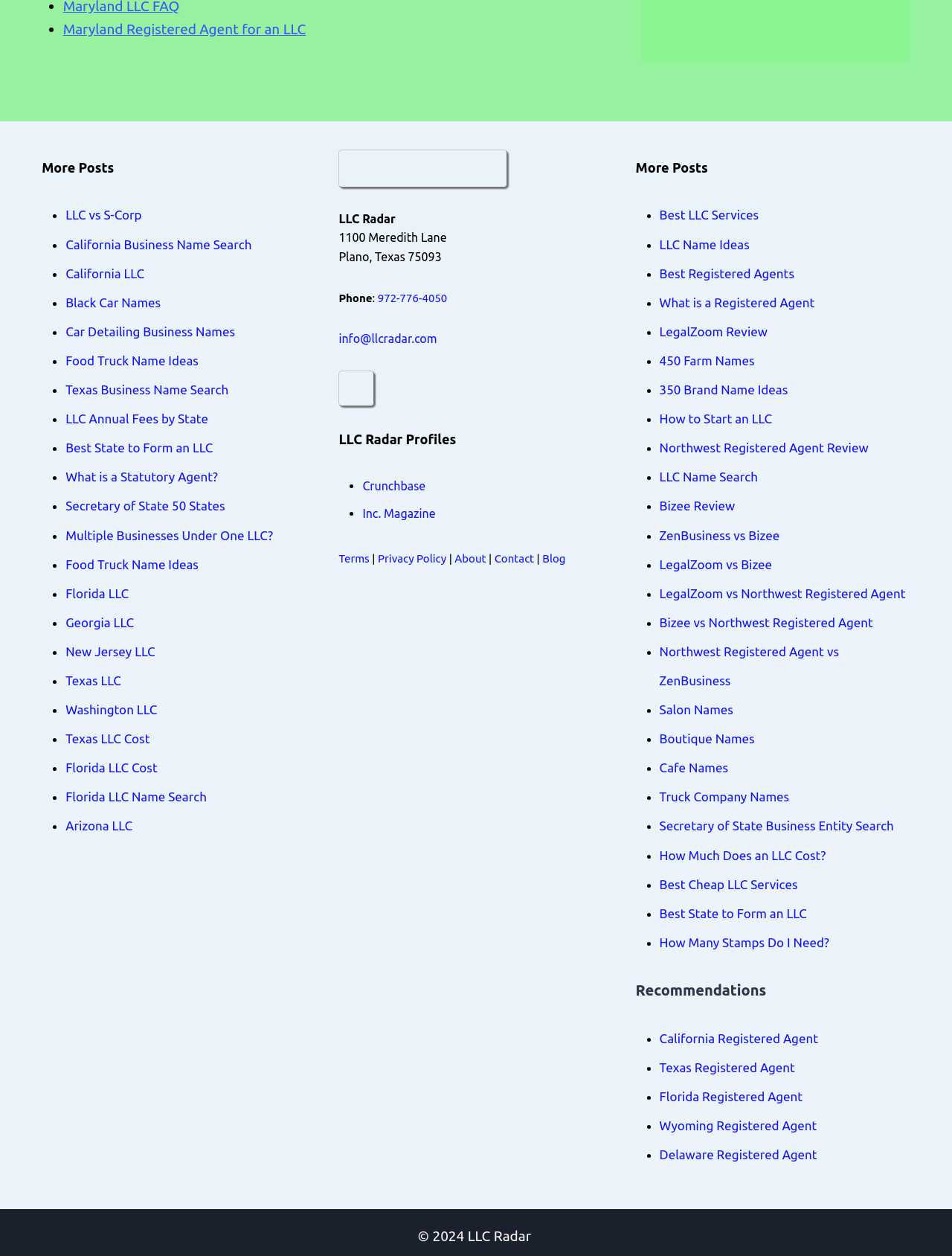What is the purpose of the 'More Posts' link?
Provide a detailed and extensive answer to the question.

I inferred that the 'More Posts' link is used to view more blog posts by looking at its location and context on the webpage, which suggests that it is a navigation link to access additional blog content.